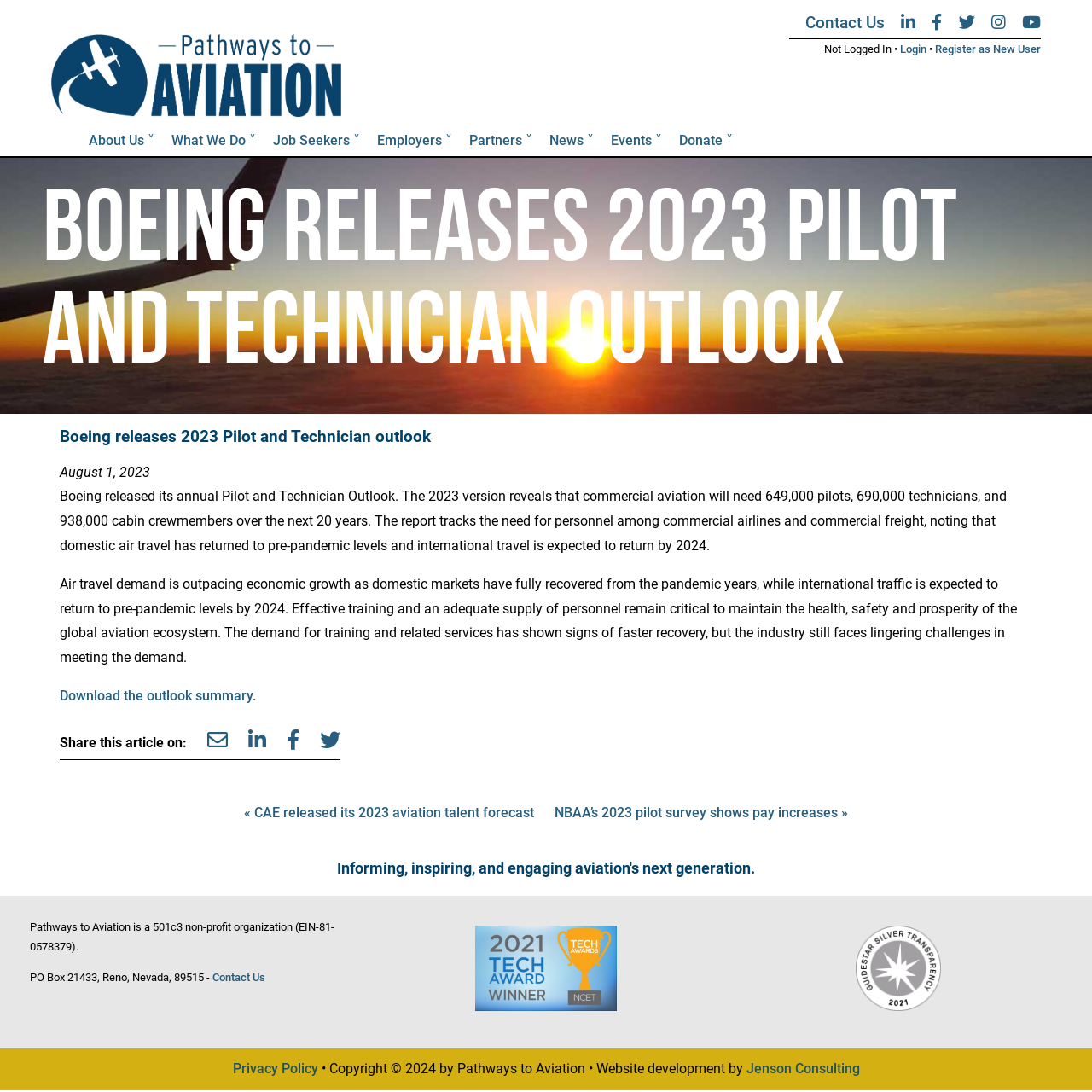What is the type of organization that Pathways to Aviation is?
Give a detailed and exhaustive answer to the question.

I found the answer by reading the footer section of the webpage, which states that Pathways to Aviation is a 501c3 non-profit organization.